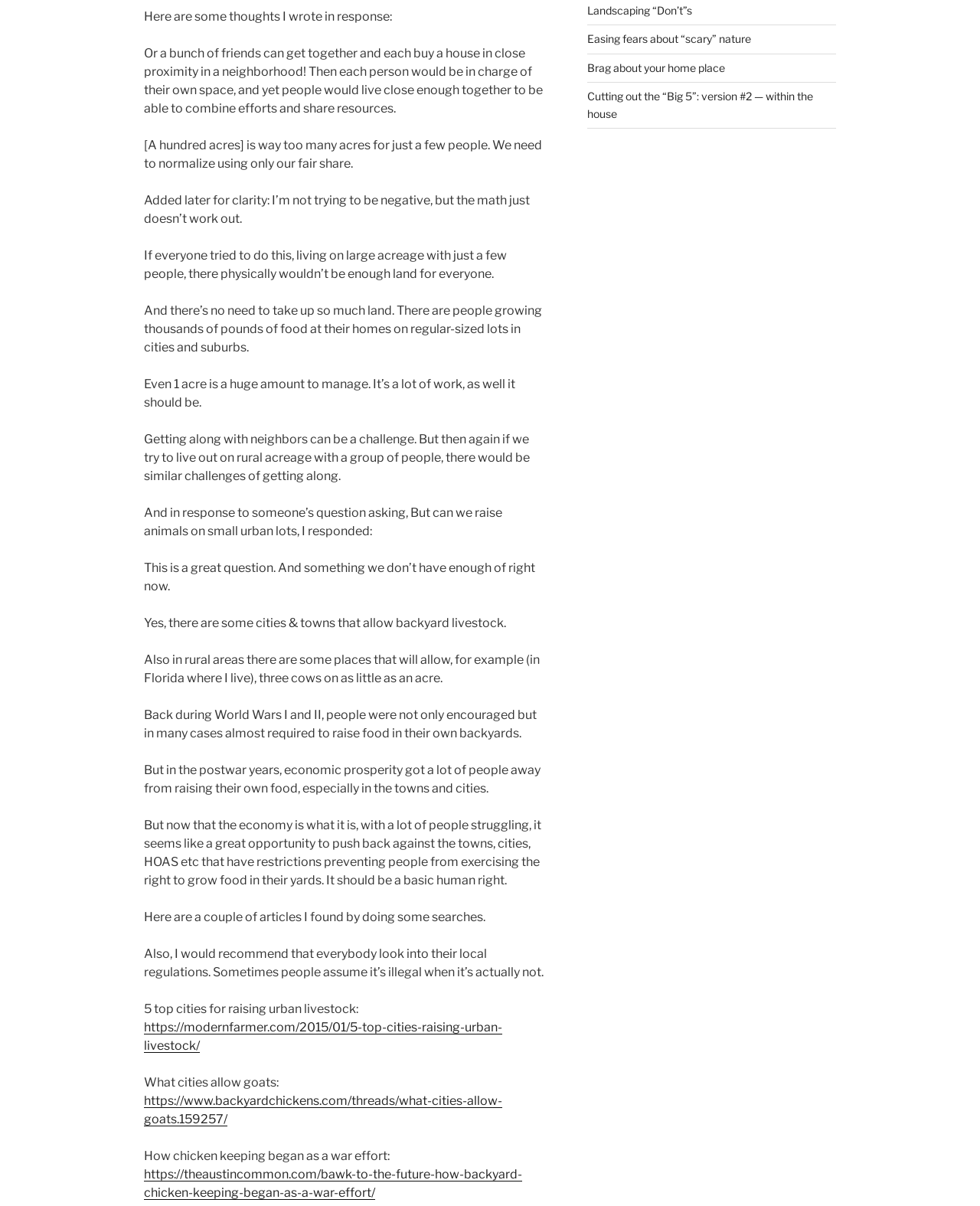Predict the bounding box of the UI element based on this description: "Landscaping “Don’t”s".

[0.599, 0.003, 0.706, 0.014]